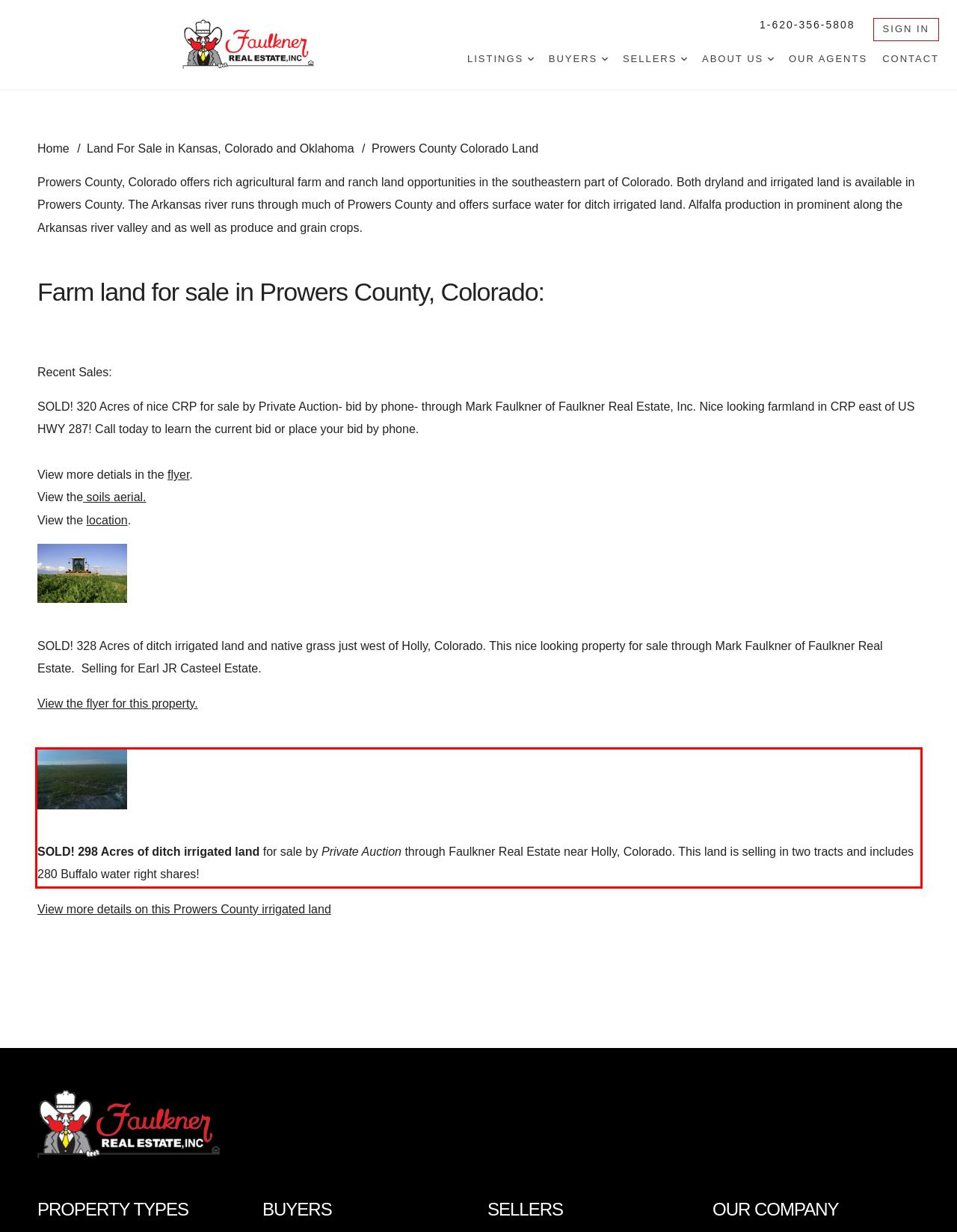From the provided screenshot, extract the text content that is enclosed within the red bounding box.

SOLD! 298 Acres of ditch irrigated land for sale by Private Auction through Faulkner Real Estate near Holly, Colorado. This land is selling in two tracts and includes 280 Buffalo water right shares!